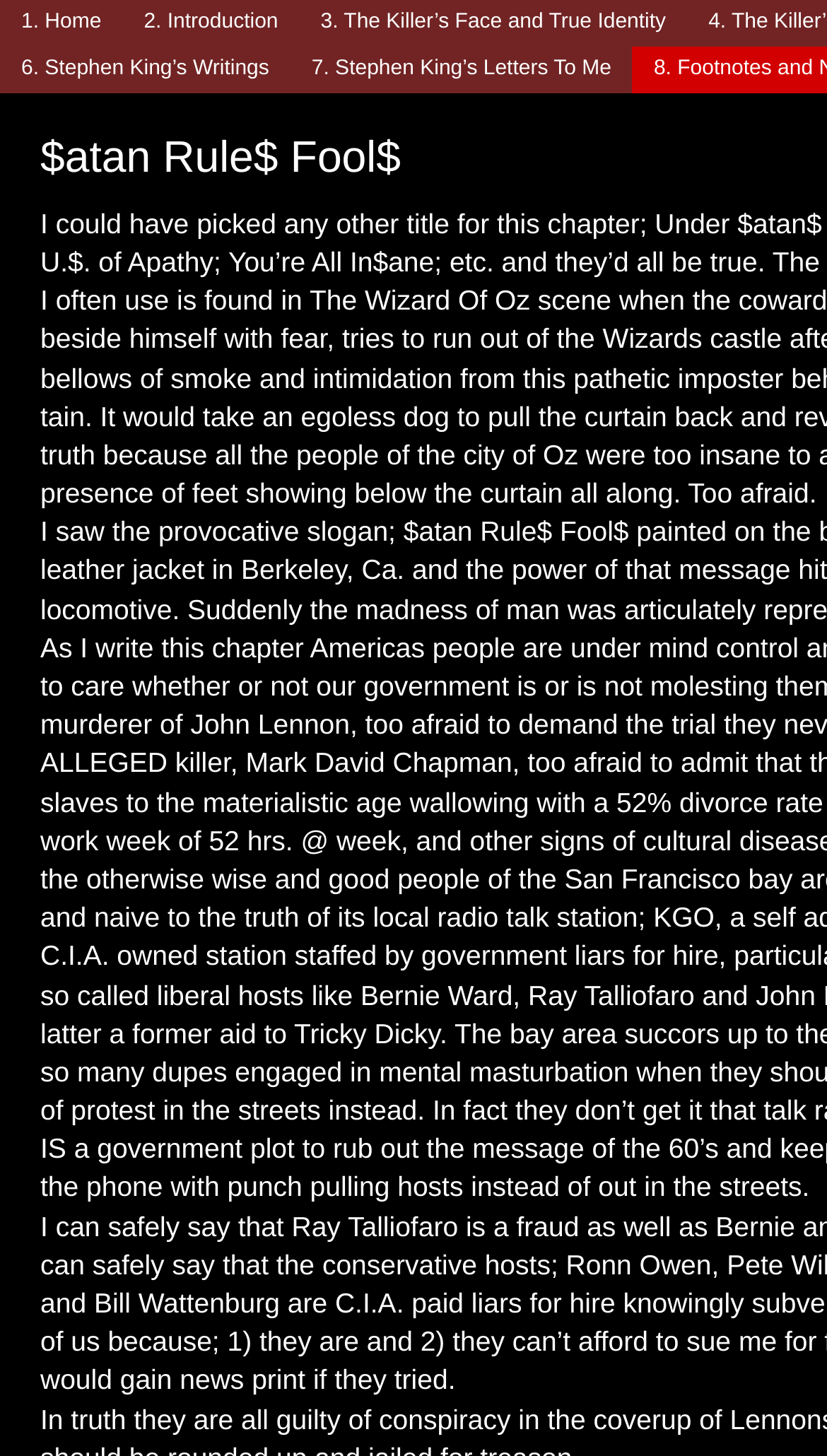Provide a short answer using a single word or phrase for the following question: 
What is the first menu item?

Home